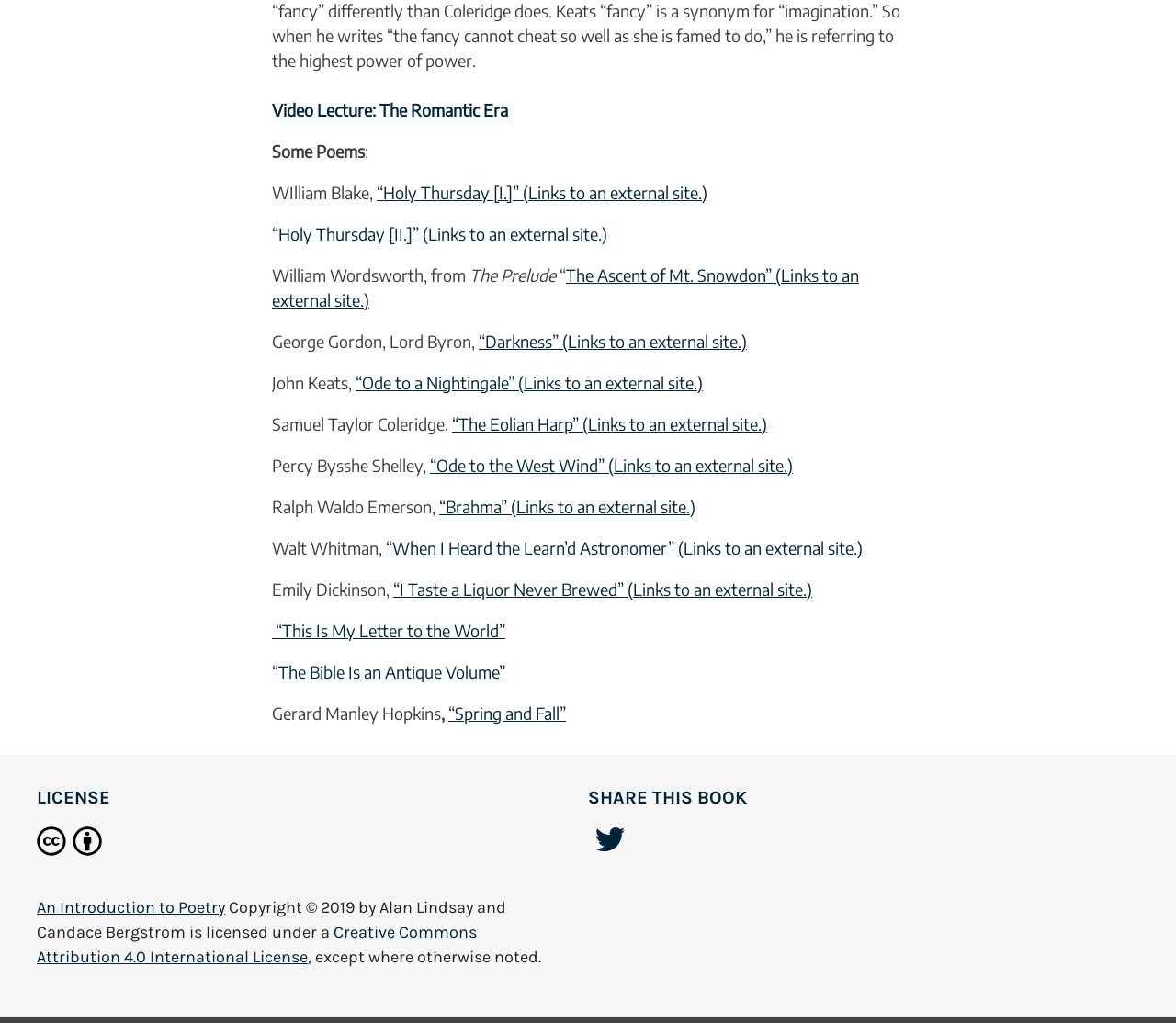Who is the author of 'The Prelude'? Refer to the image and provide a one-word or short phrase answer.

William Wordsworth